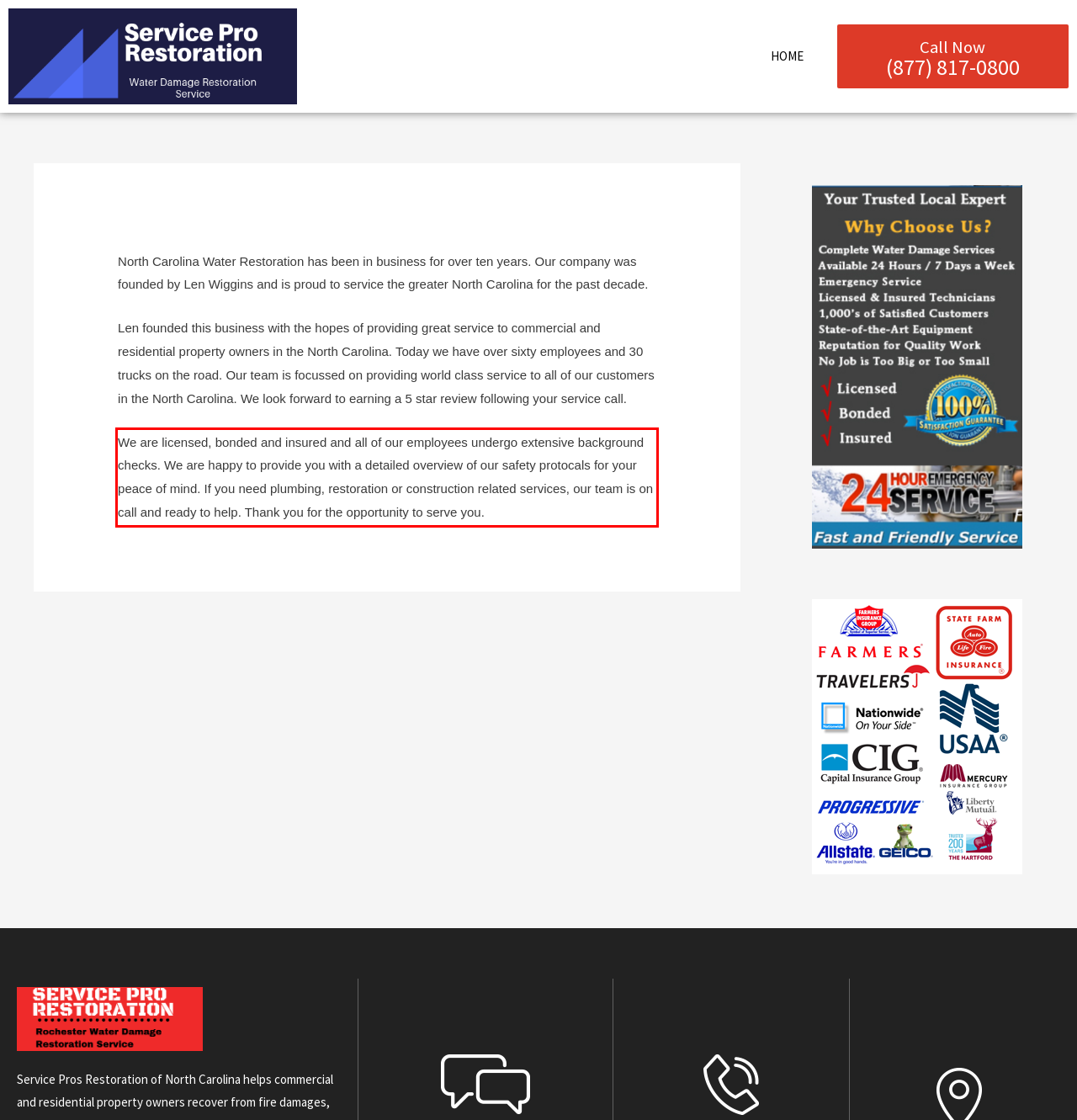Examine the webpage screenshot, find the red bounding box, and extract the text content within this marked area.

We are licensed, bonded and insured and all of our employees undergo extensive background checks. We are happy to provide you with a detailed overview of our safety protocals for your peace of mind. If you need plumbing, restoration or construction related services, our team is on call and ready to help. Thank you for the opportunity to serve you.